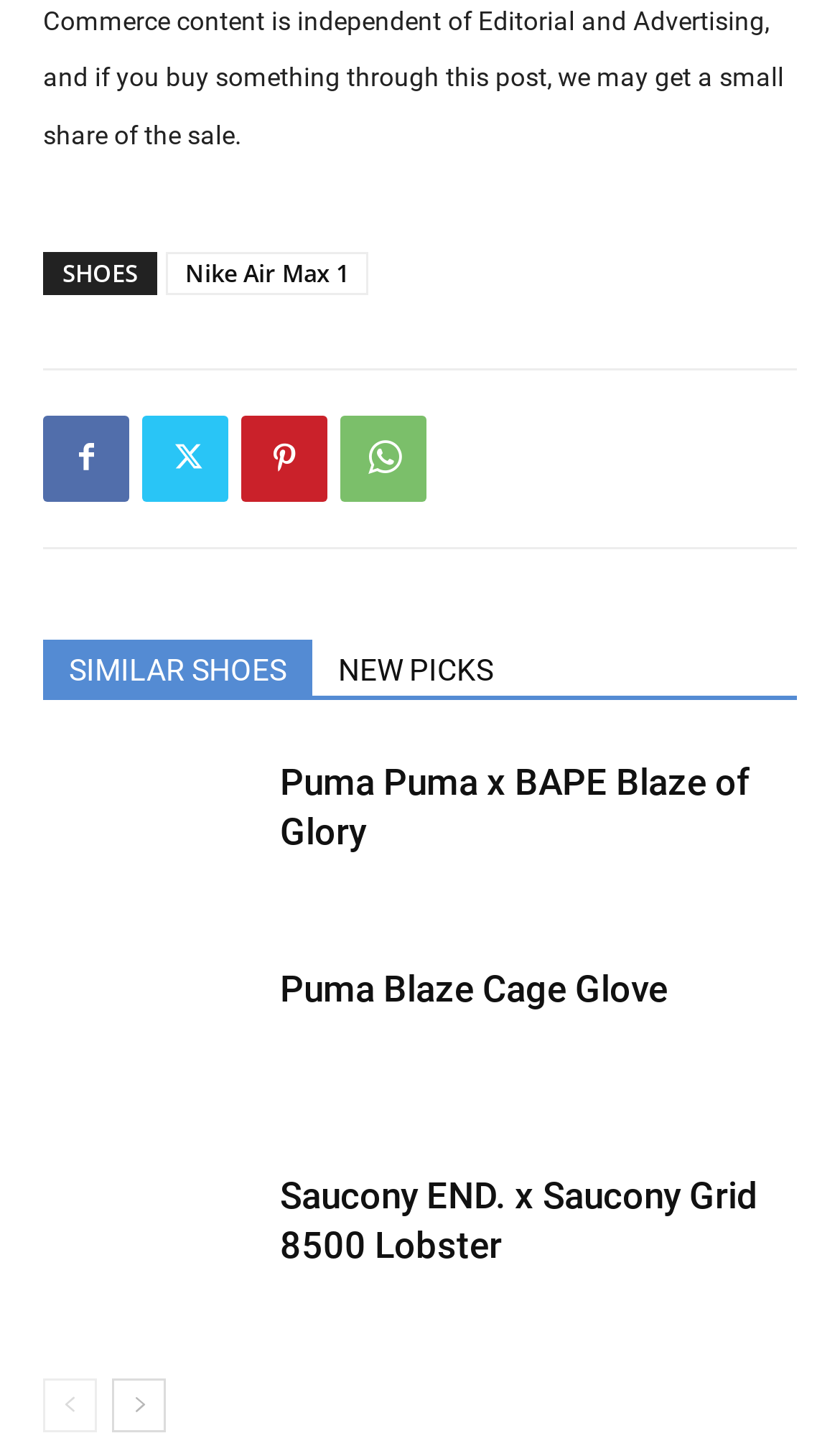Refer to the image and answer the question with as much detail as possible: How many shoe models are displayed on this page?

There are three shoe models displayed on this page, each with a heading, link, and image. The models are Puma Puma x BAPE Blaze of Glory, Puma Blaze Cage Glove, and Saucony END. x Saucony Grid 8500 Lobster.